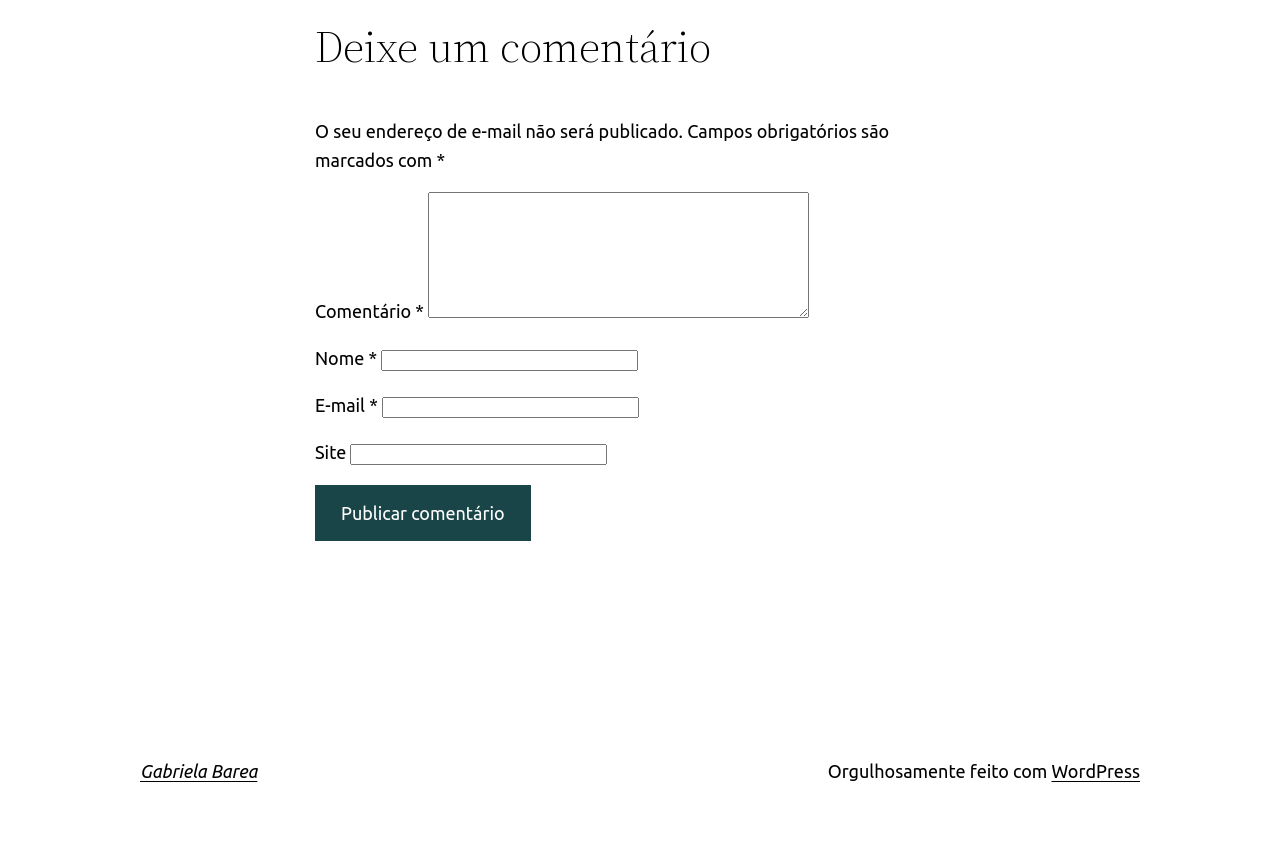Please identify the bounding box coordinates of the element's region that I should click in order to complete the following instruction: "leave a comment". The bounding box coordinates consist of four float numbers between 0 and 1, i.e., [left, top, right, bottom].

[0.246, 0.026, 0.754, 0.086]